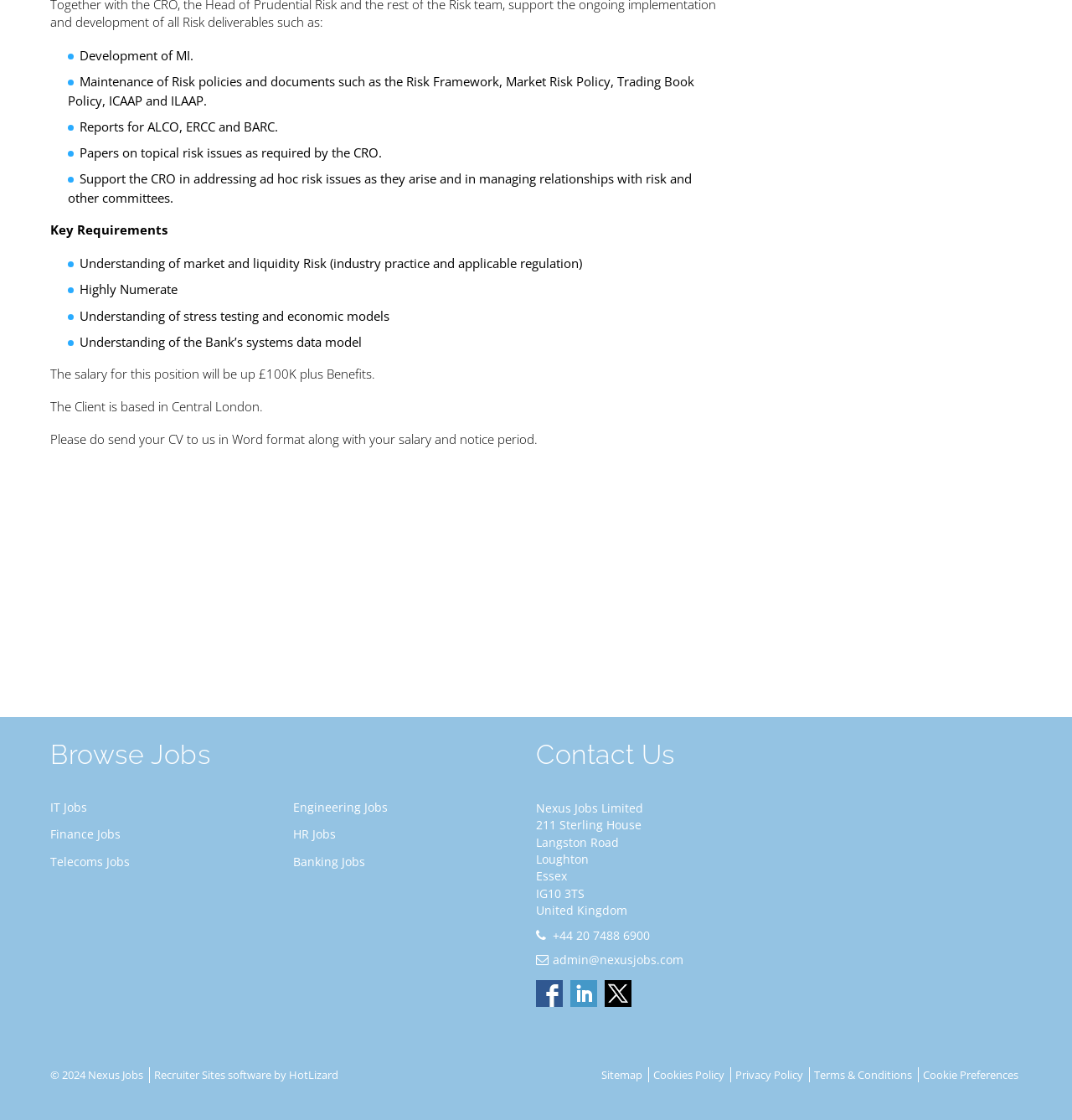What is the company name of the recruiter?
Using the image, elaborate on the answer with as much detail as possible.

The company name of the recruiter is mentioned in the webpage as 'Nexus Jobs Limited' in the 'Contact Us' section.